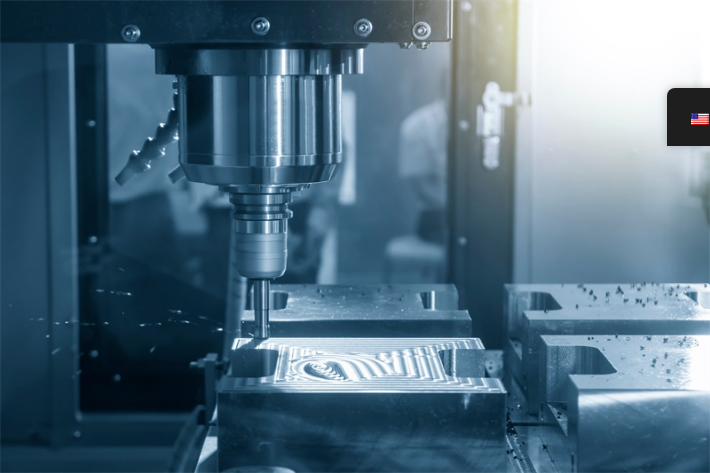Give a thorough description of the image, including any visible elements and their relationships.

The image depicts an advanced automated machining process, focused on the design of injection molds. At the forefront, a precision milling tool is actively shaping material on a metal mold block, showcasing intricate patterns and details essential for mold production. The scene is illuminated by bright lighting, highlighting the shiny metallic surface of the molds and the dynamic flow of cutting fluid being expelled during the machining. This high-tech setup emphasizes the importance of automation in mold processing, utilizing sophisticated software tools like Pro/ENGINEER and UG mold design to enhance efficiency and accuracy in manufacturing cores, mold bases, and accessory components. The background features a blurred hint of industry personnel, illustrating the collaborative nature of modern fabrication environments in producing high-quality mold structures.